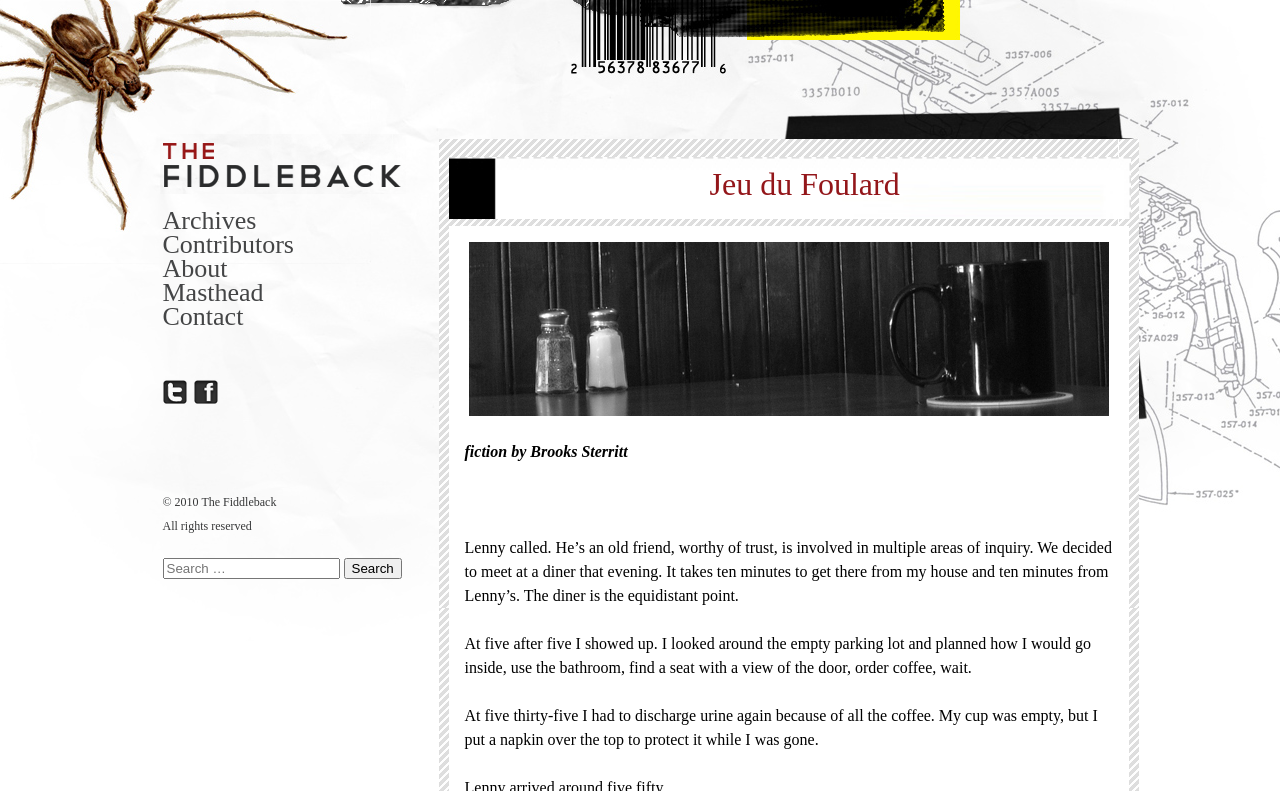What is the copyright year?
Look at the image and answer with only one word or phrase.

2010